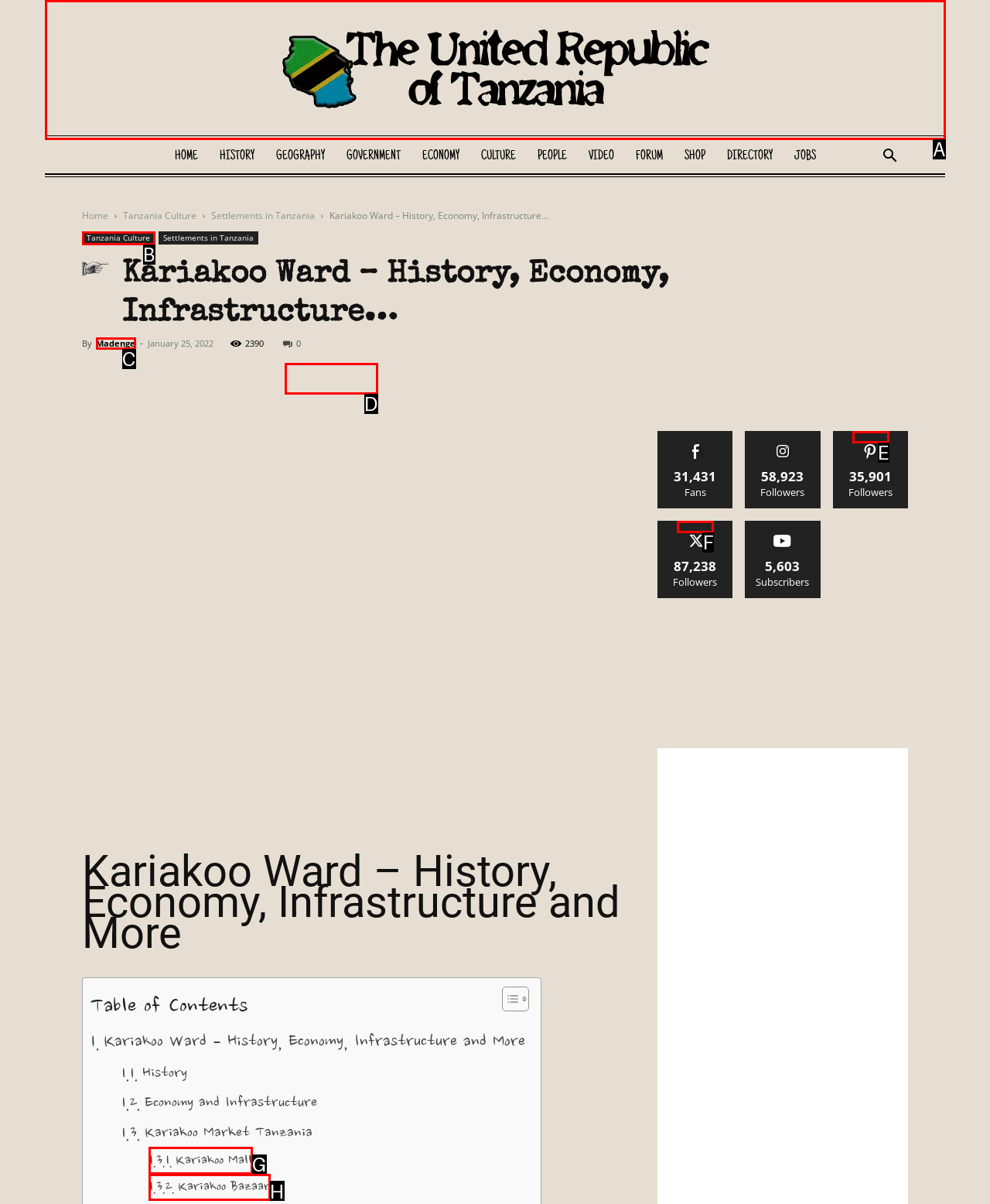Using the element description: Kariakoo Mall, select the HTML element that matches best. Answer with the letter of your choice.

G